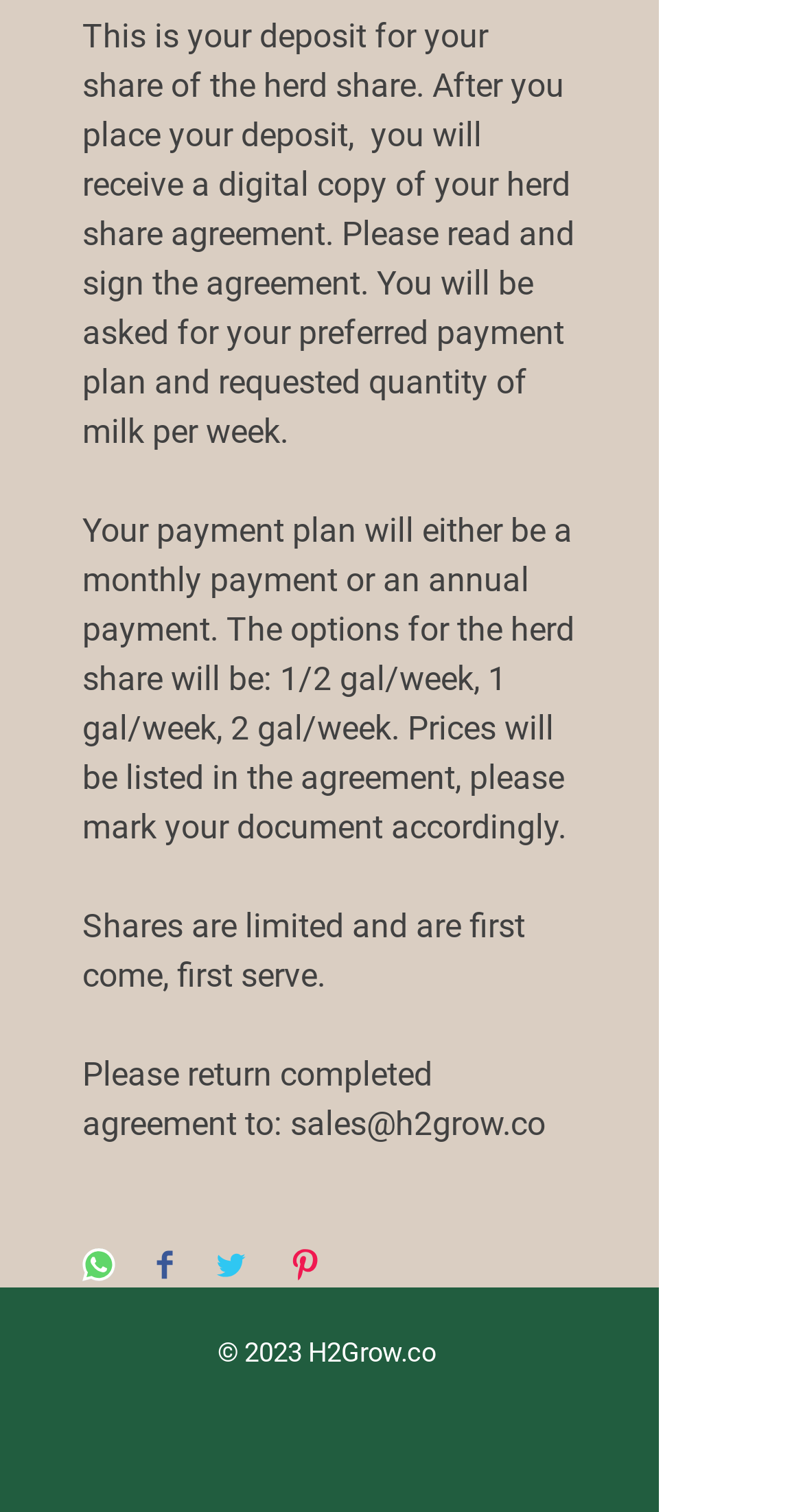What is the limitation of the herd shares?
Utilize the image to construct a detailed and well-explained answer.

The text 'Shares are limited and are first come, first serve.' implies that the herd shares are limited and will be allocated on a first-come, first-served basis.